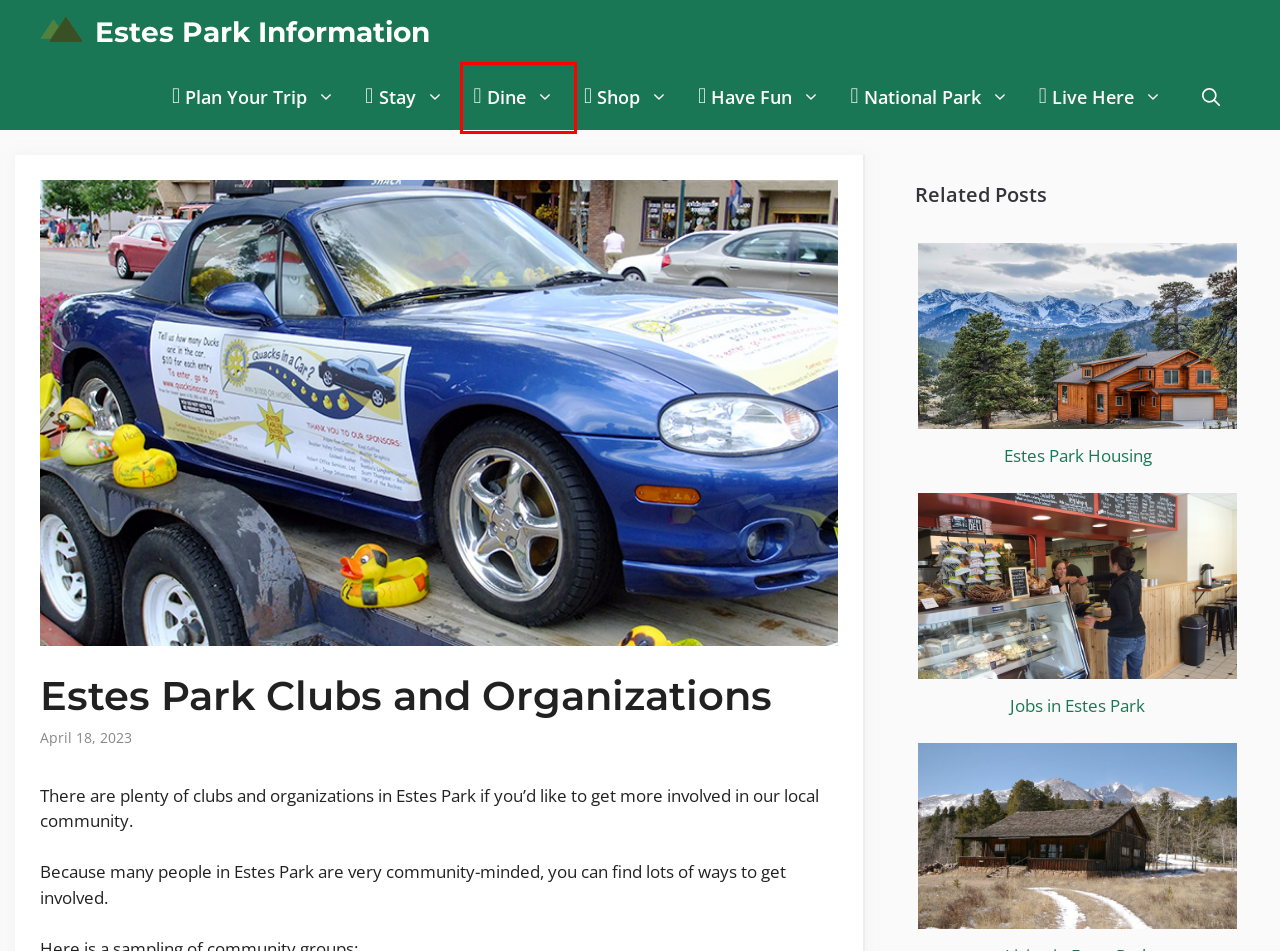Given a webpage screenshot with a red bounding box around a particular element, identify the best description of the new webpage that will appear after clicking on the element inside the red bounding box. Here are the candidates:
A. Lodging Archives - Estes Park Information
B. Miniature Golf Archives - Estes Park Information
C. Rocky Mountain National Park Maps
D. Dining Archives - Estes Park Information
E. Things to Do Archives - Estes Park Information
F. Estes Park Information - All about Estes Park, Colorado and Rocky Mountain National Park
G. Rocky Mountain National Park
H. Cost of Living in Estes Park, Colorado

D